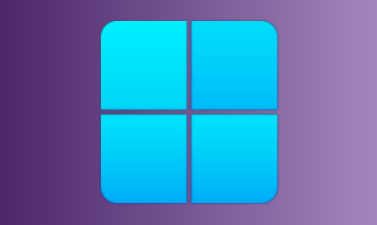How many squares are in the grid pattern?
Based on the image, provide your answer in one word or phrase.

Four